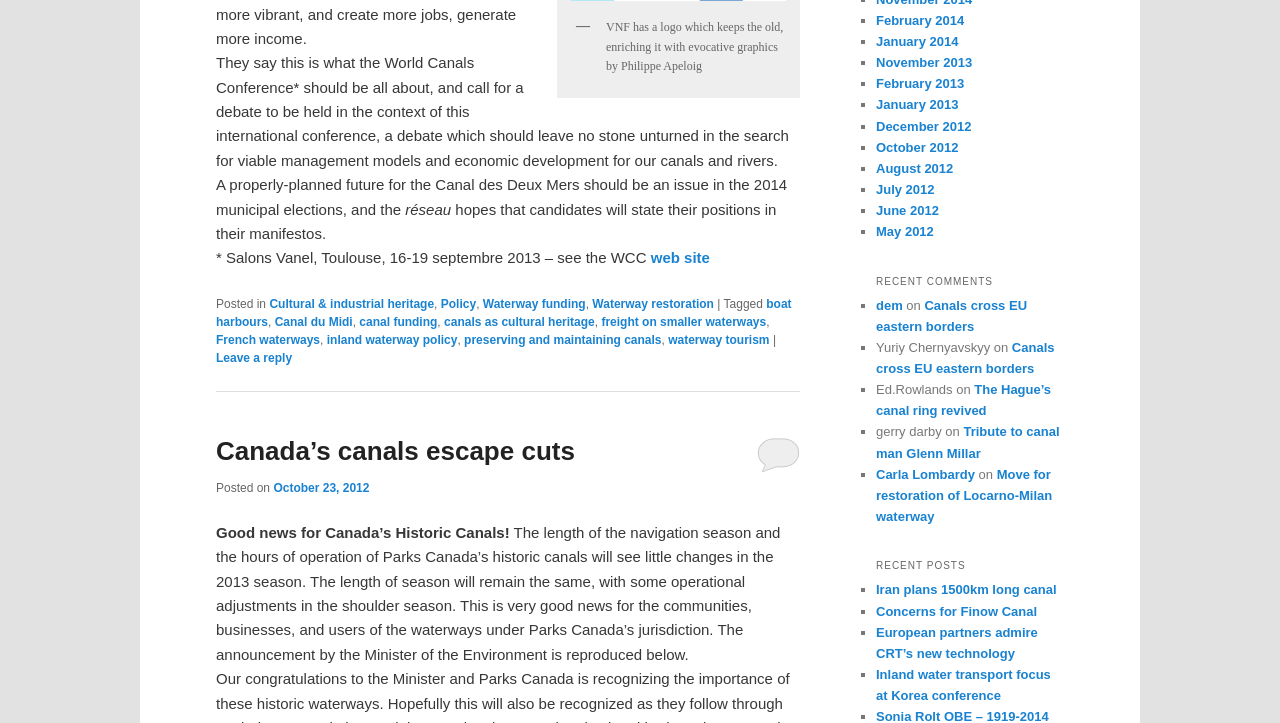Could you locate the bounding box coordinates for the section that should be clicked to accomplish this task: "Check the recent comment by dem".

[0.684, 0.412, 0.705, 0.433]